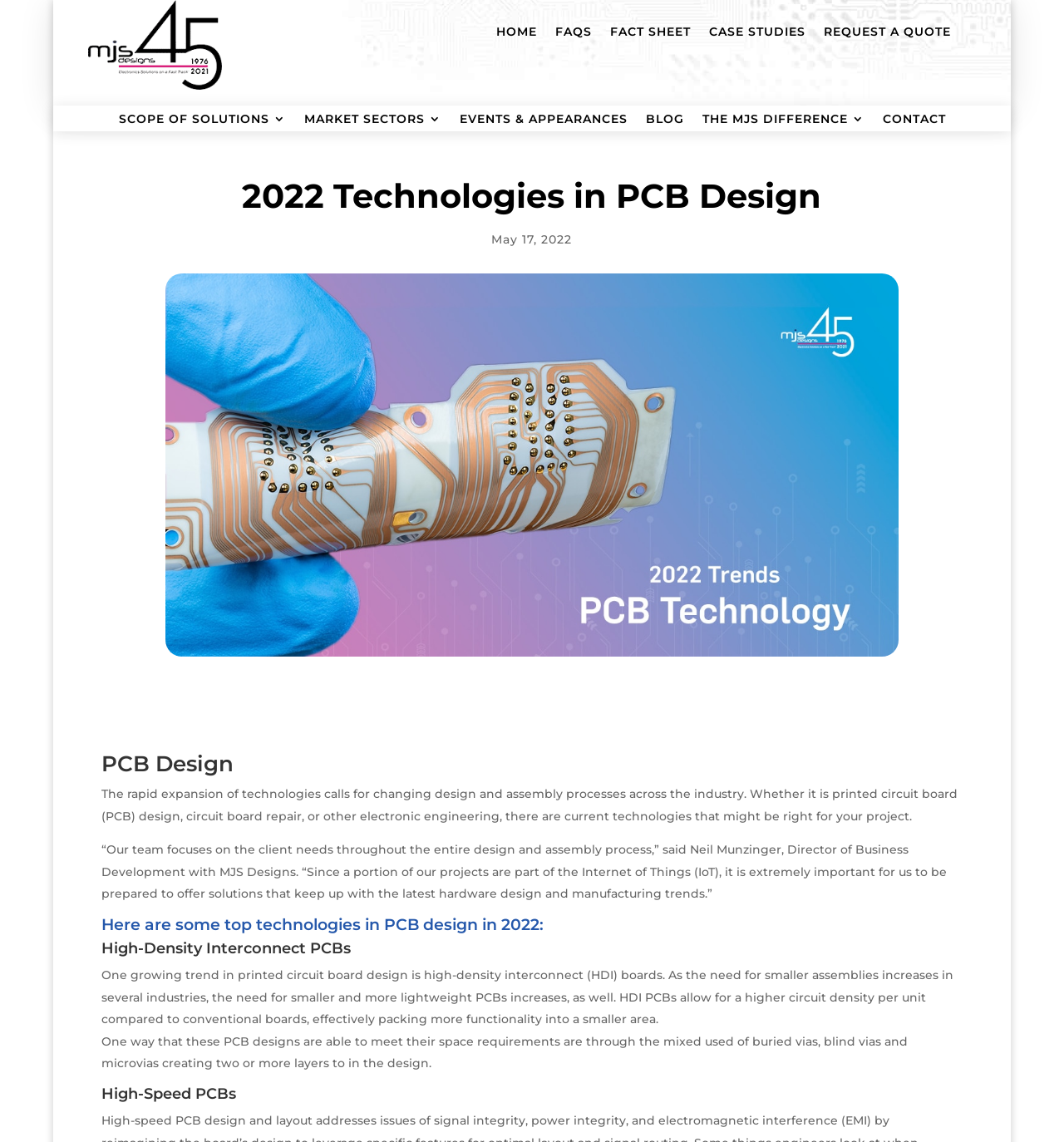What is the purpose of HDI PCBs?
From the image, provide a succinct answer in one word or a short phrase.

packing more functionality into a smaller area